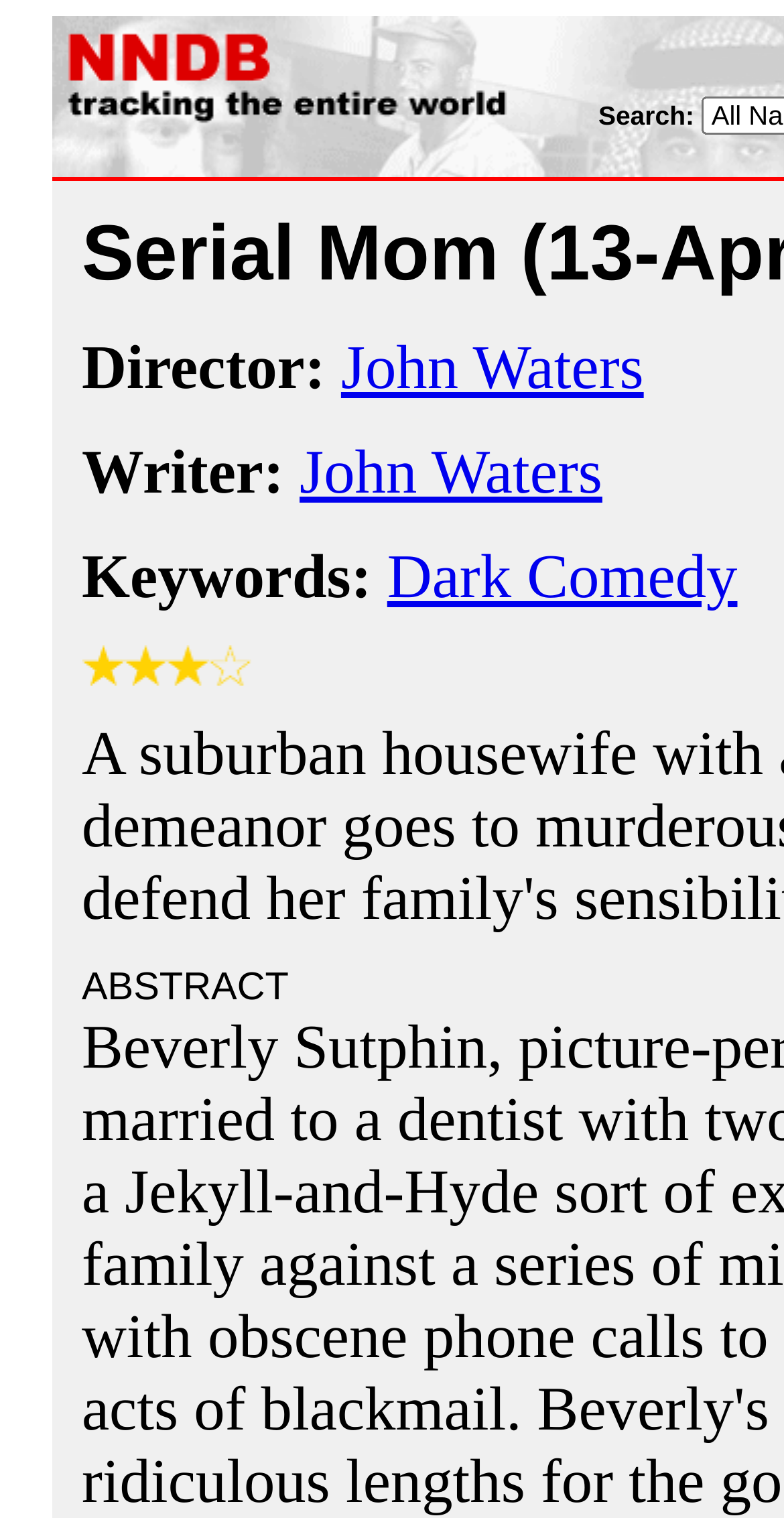Respond with a single word or phrase:
What is the genre of the movie?

Dark Comedy